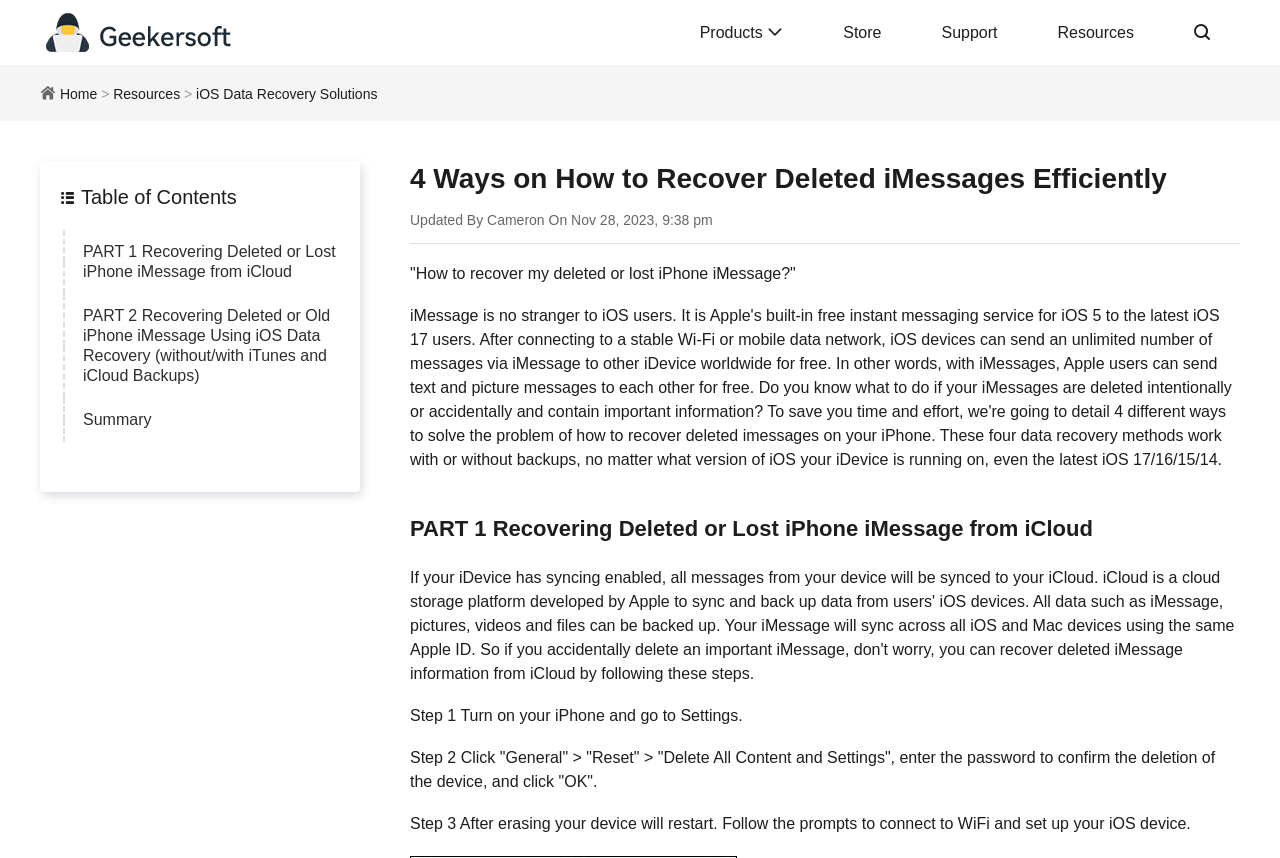What is the author's name?
Offer a detailed and exhaustive answer to the question.

The webpage has a text that says 'Updated By Cameron On Nov 28, 2023, 9:38 pm', which indicates that Cameron is the author of the webpage.